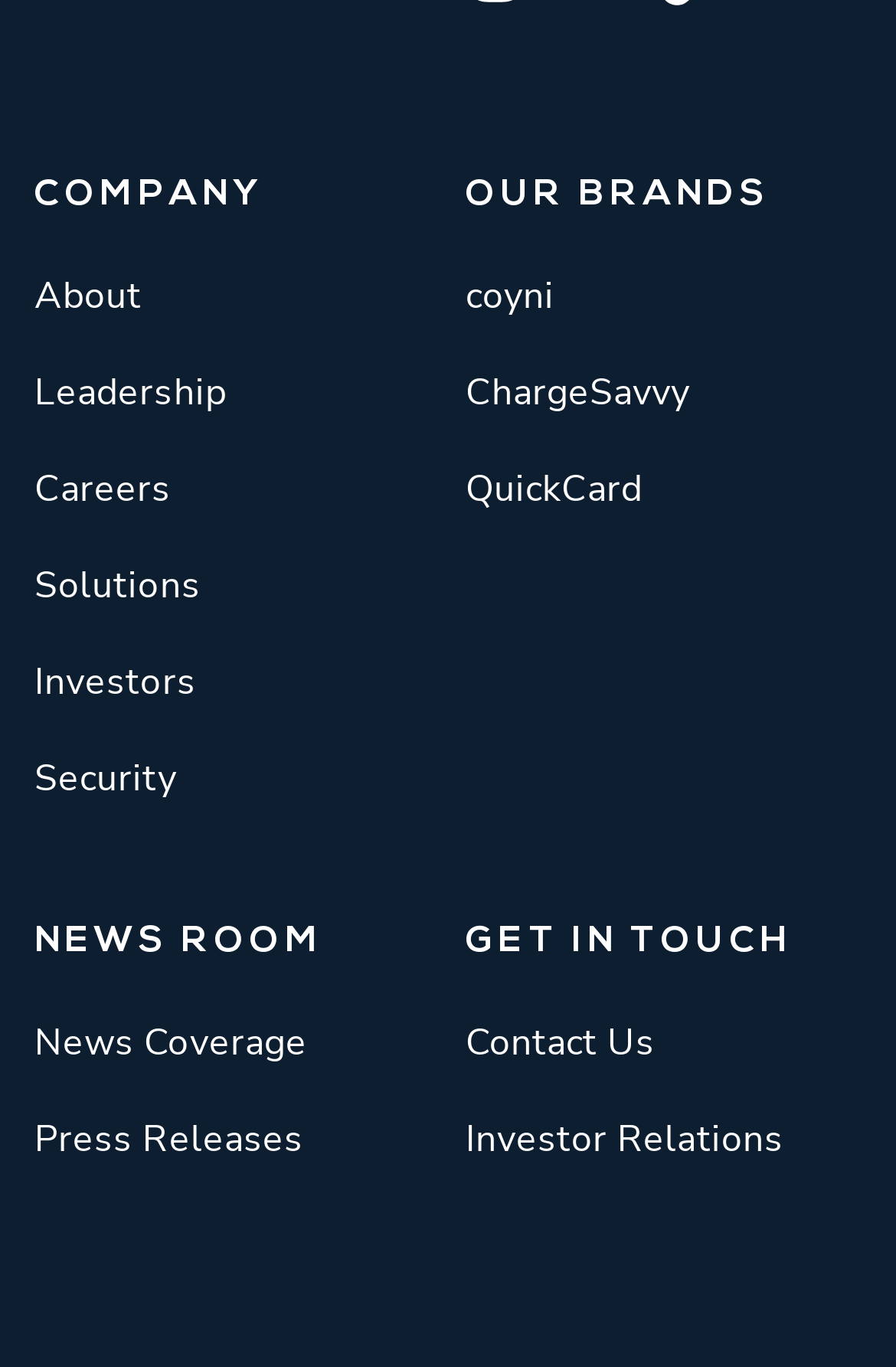Can you look at the image and give a comprehensive answer to the question:
What is the first link under the COMPANY section?

Under the COMPANY section, I can see a description list detail with a link 'About' at coordinates [0.038, 0.195, 0.158, 0.239]. This is the first link under the COMPANY section.